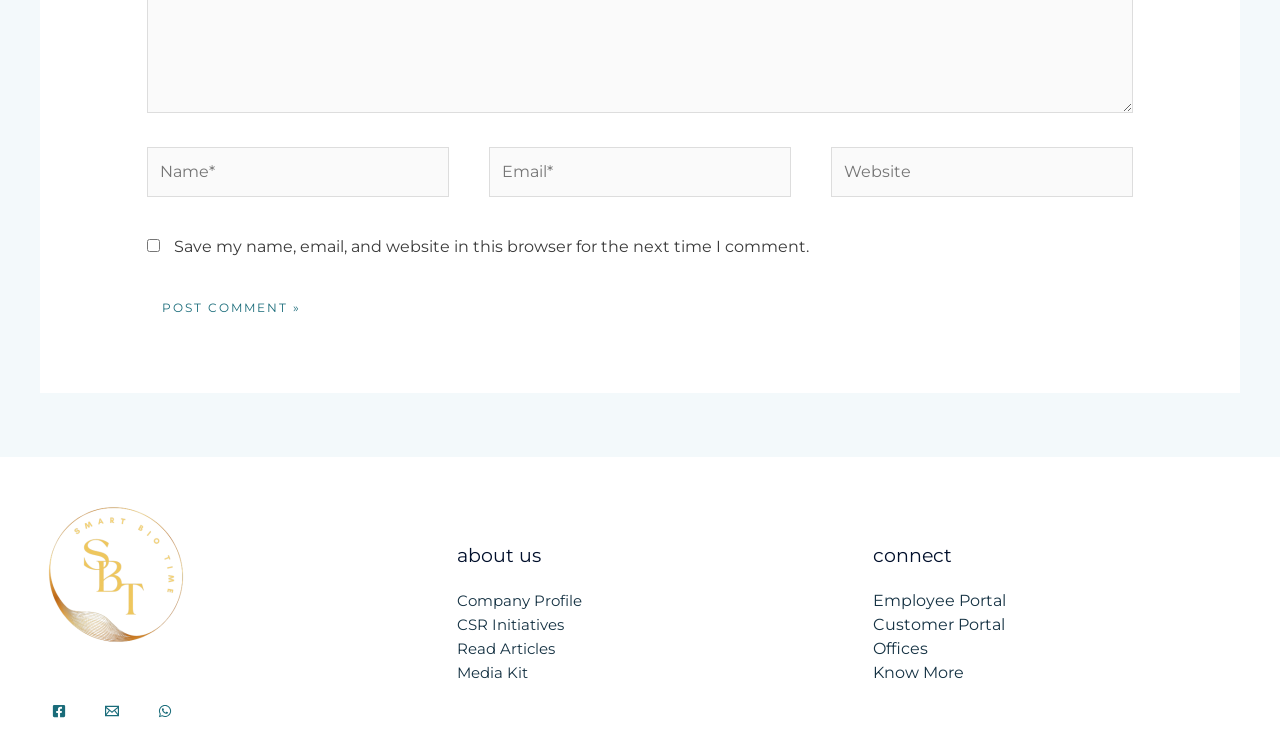Find the bounding box coordinates of the area to click in order to follow the instruction: "Visit Facebook".

[0.031, 0.93, 0.061, 0.981]